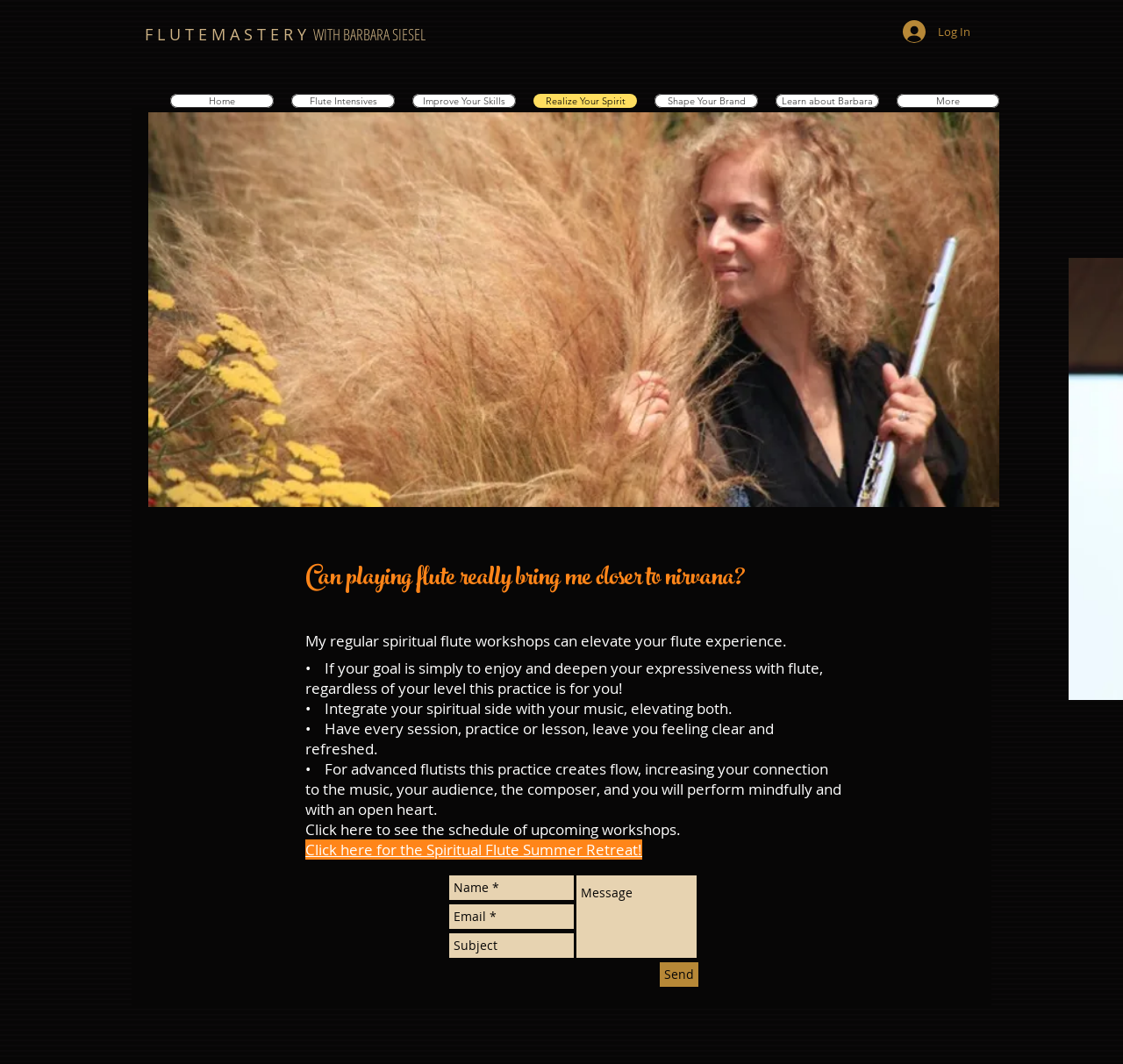Kindly determine the bounding box coordinates for the area that needs to be clicked to execute this instruction: "Click the Log In button".

[0.793, 0.014, 0.875, 0.045]